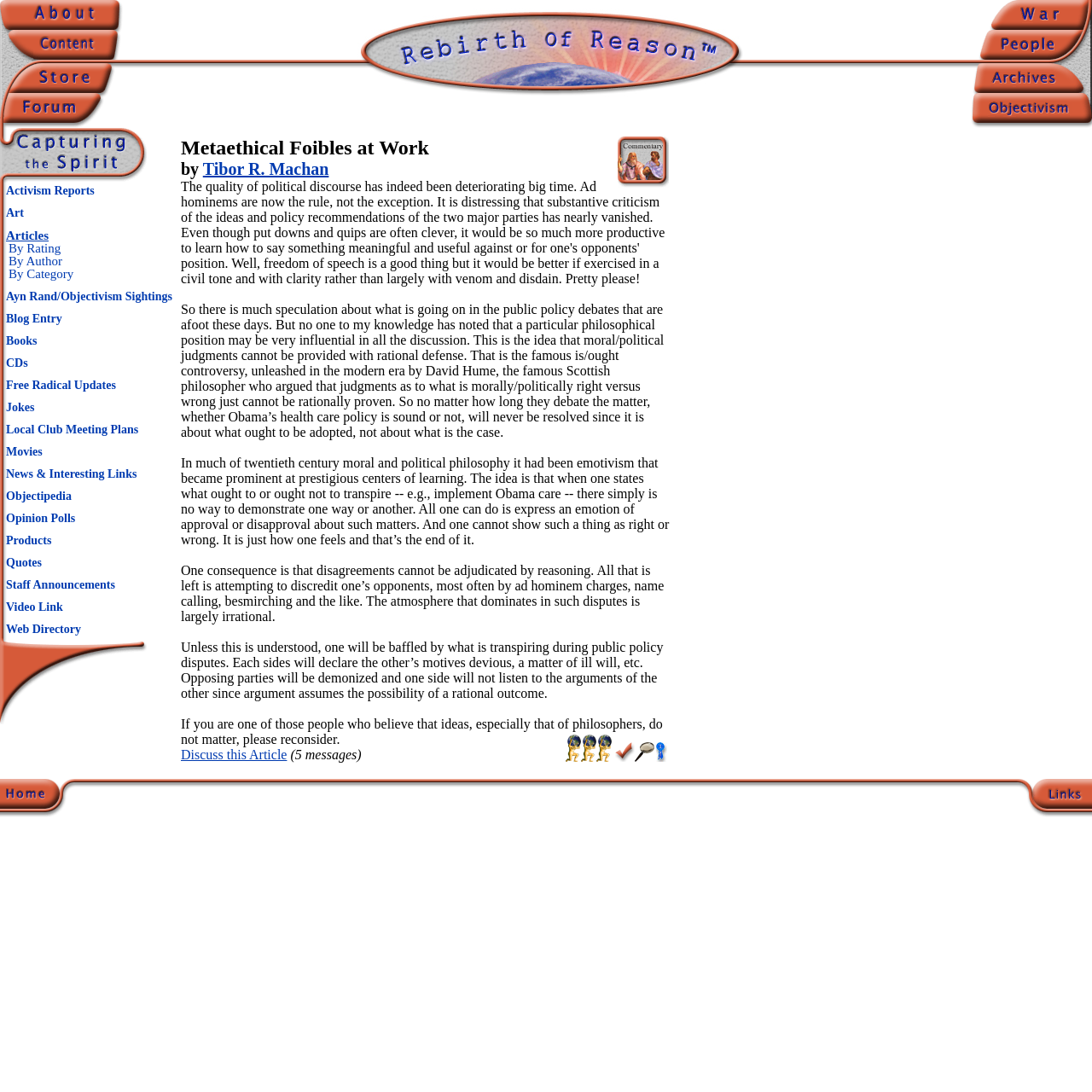Pinpoint the bounding box coordinates of the area that should be clicked to complete the following instruction: "Log in to the website". The coordinates must be given as four float numbers between 0 and 1, i.e., [left, top, right, bottom].

None